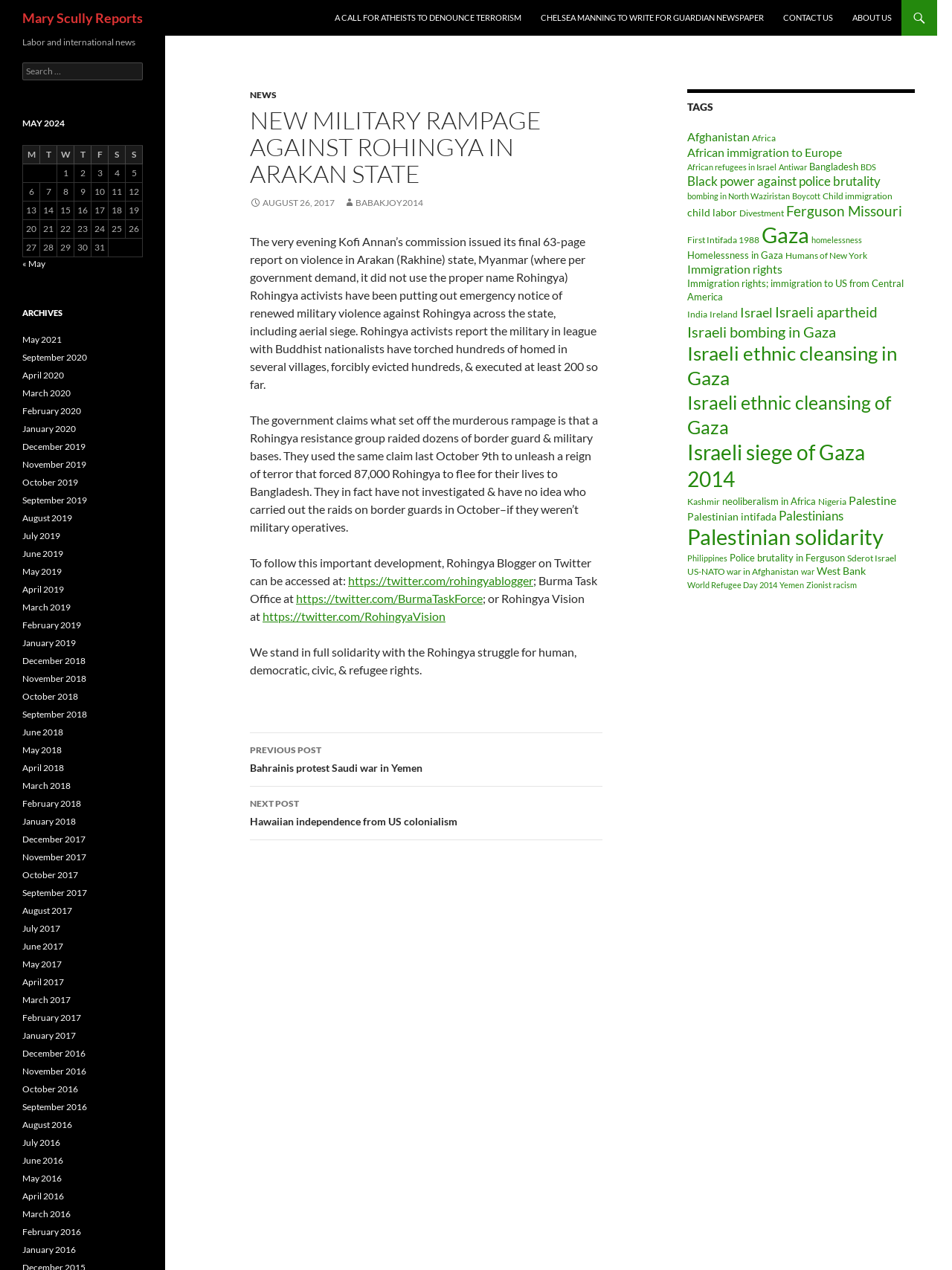Please determine the bounding box coordinates of the element's region to click in order to carry out the following instruction: "Follow Rohingya Blogger on Twitter". The coordinates should be four float numbers between 0 and 1, i.e., [left, top, right, bottom].

[0.366, 0.451, 0.56, 0.463]